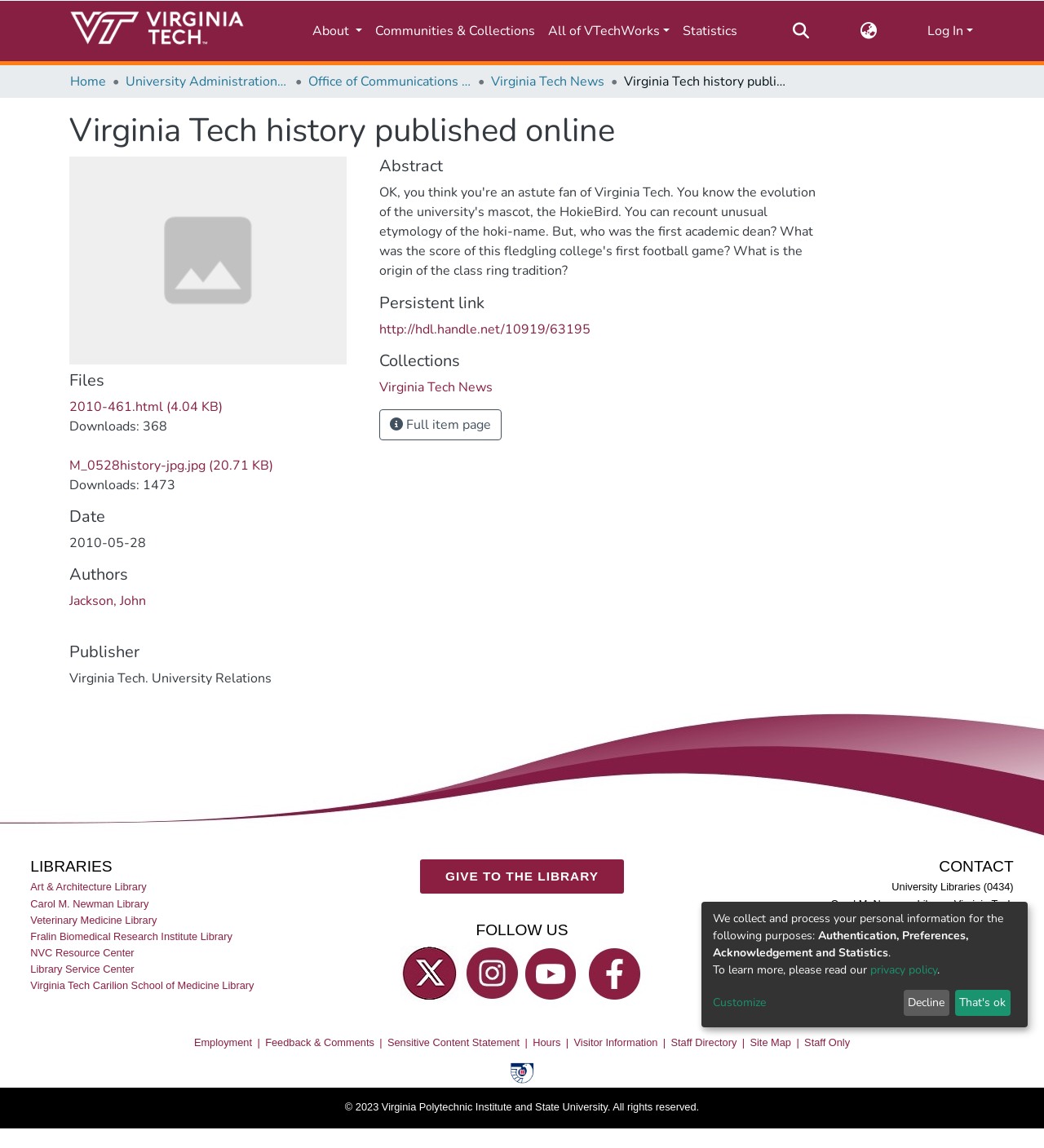Pinpoint the bounding box coordinates of the clickable element to carry out the following instruction: "Log in."

[0.887, 0.019, 0.934, 0.035]